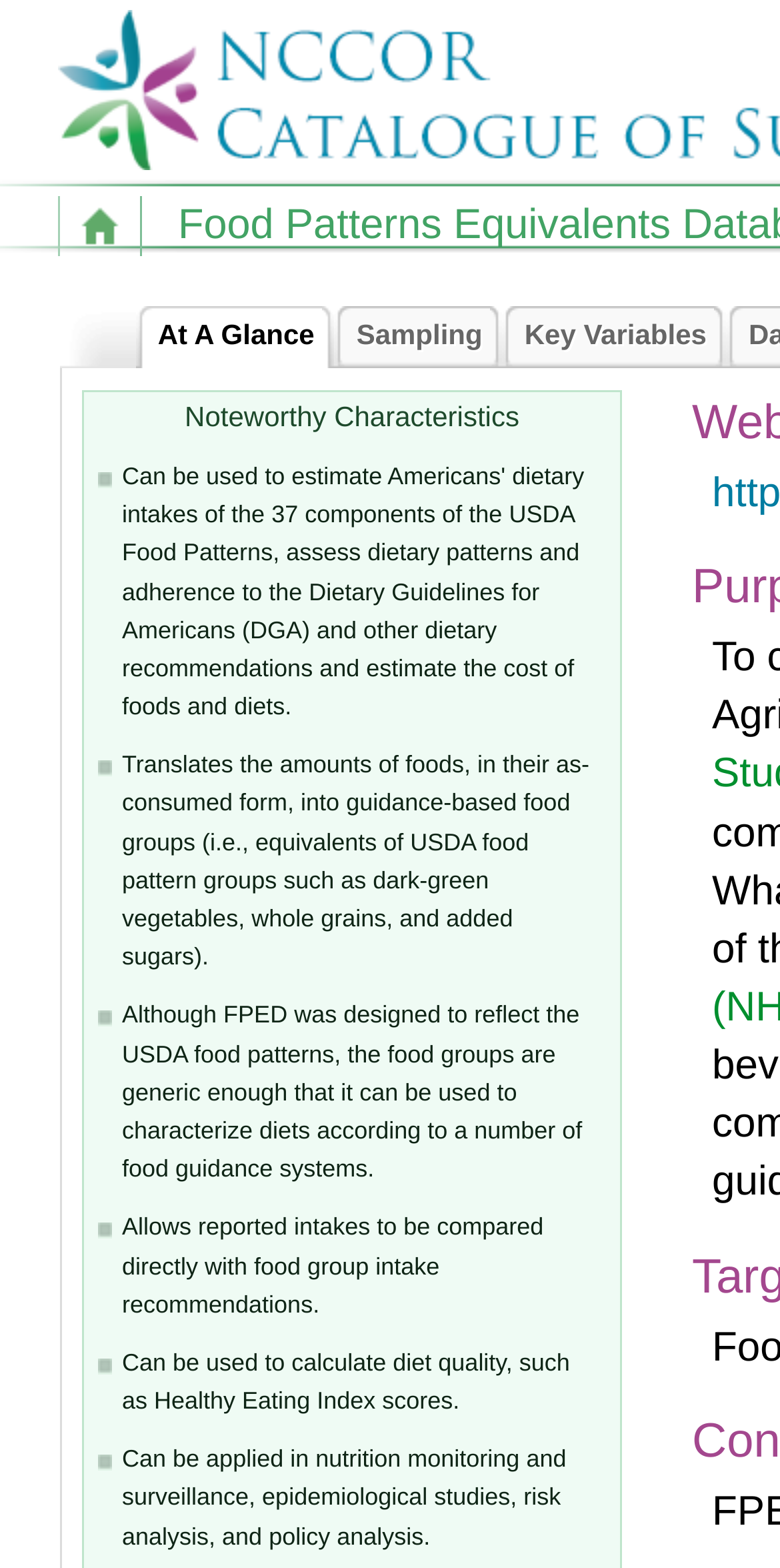Predict the bounding box for the UI component with the following description: "At A Glance".

[0.174, 0.191, 0.429, 0.235]